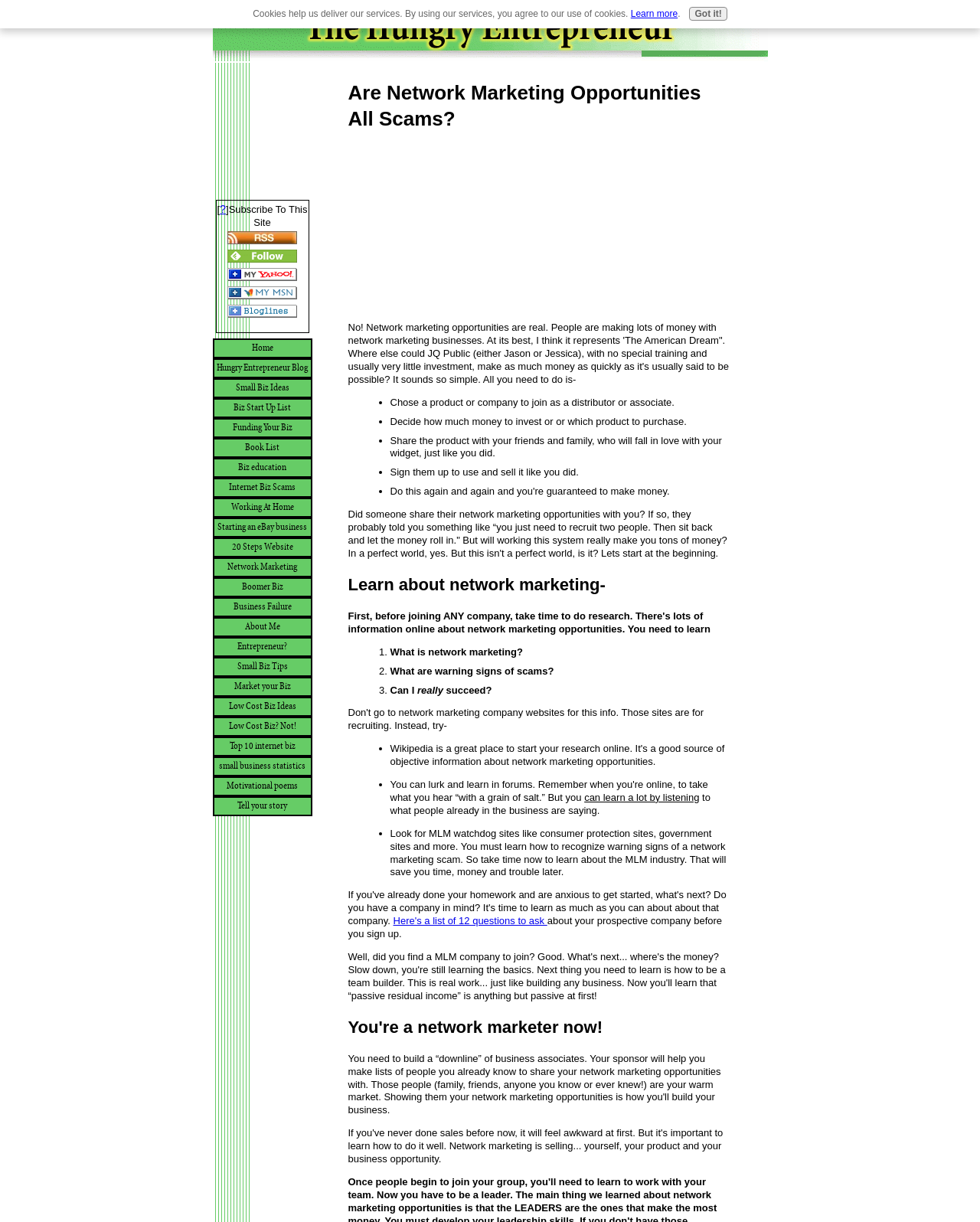Identify the bounding box coordinates of the clickable section necessary to follow the following instruction: "Read the article about network marketing opportunities". The coordinates should be presented as four float numbers from 0 to 1, i.e., [left, top, right, bottom].

[0.355, 0.066, 0.746, 0.108]